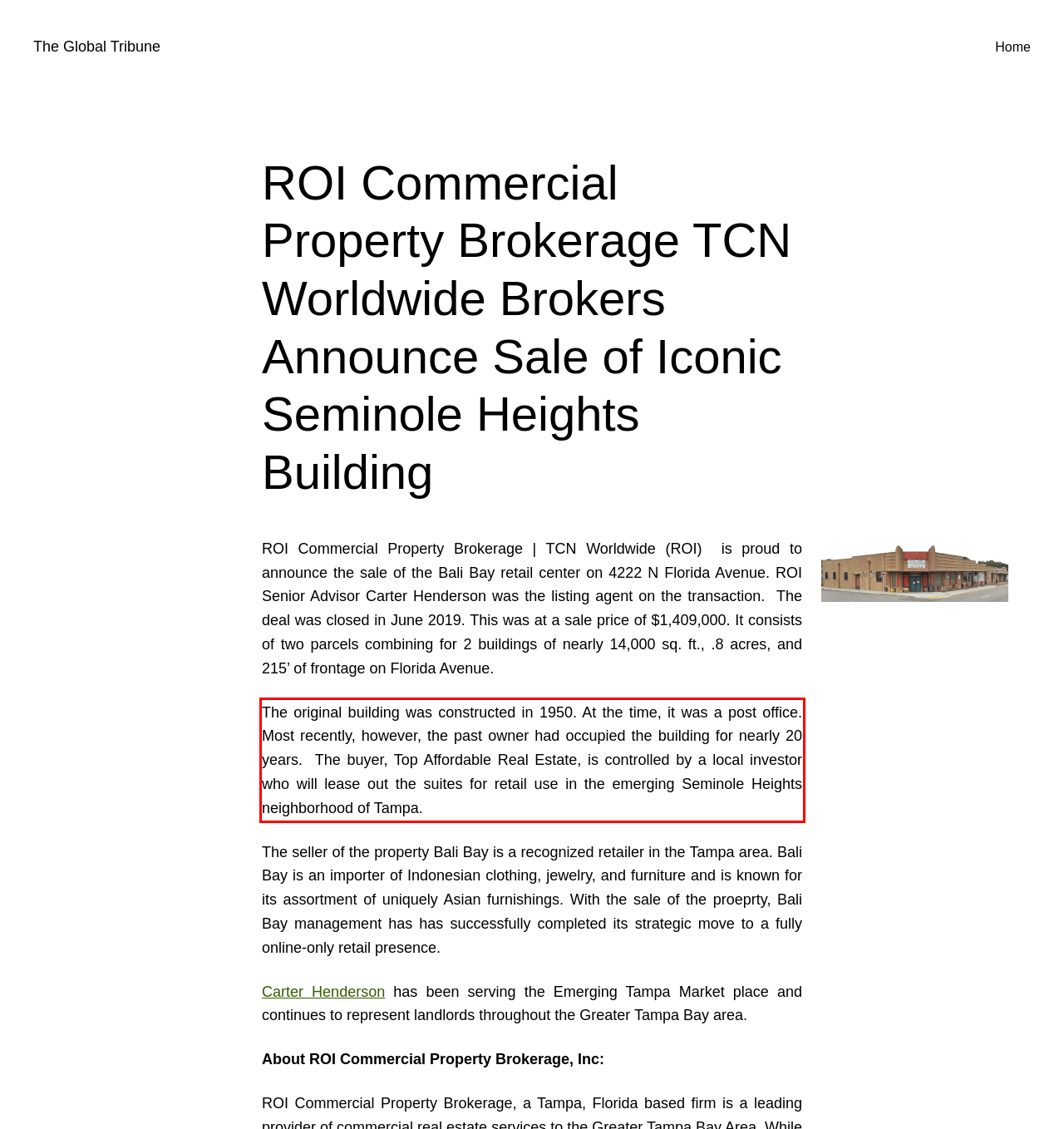The screenshot you have been given contains a UI element surrounded by a red rectangle. Use OCR to read and extract the text inside this red rectangle.

The original building was constructed in 1950. At the time, it was a post office. Most recently, however, the past owner had occupied the building for nearly 20 years. The buyer, Top Affordable Real Estate, is controlled by a local investor who will lease out the suites for retail use in the emerging Seminole Heights neighborhood of Tampa.